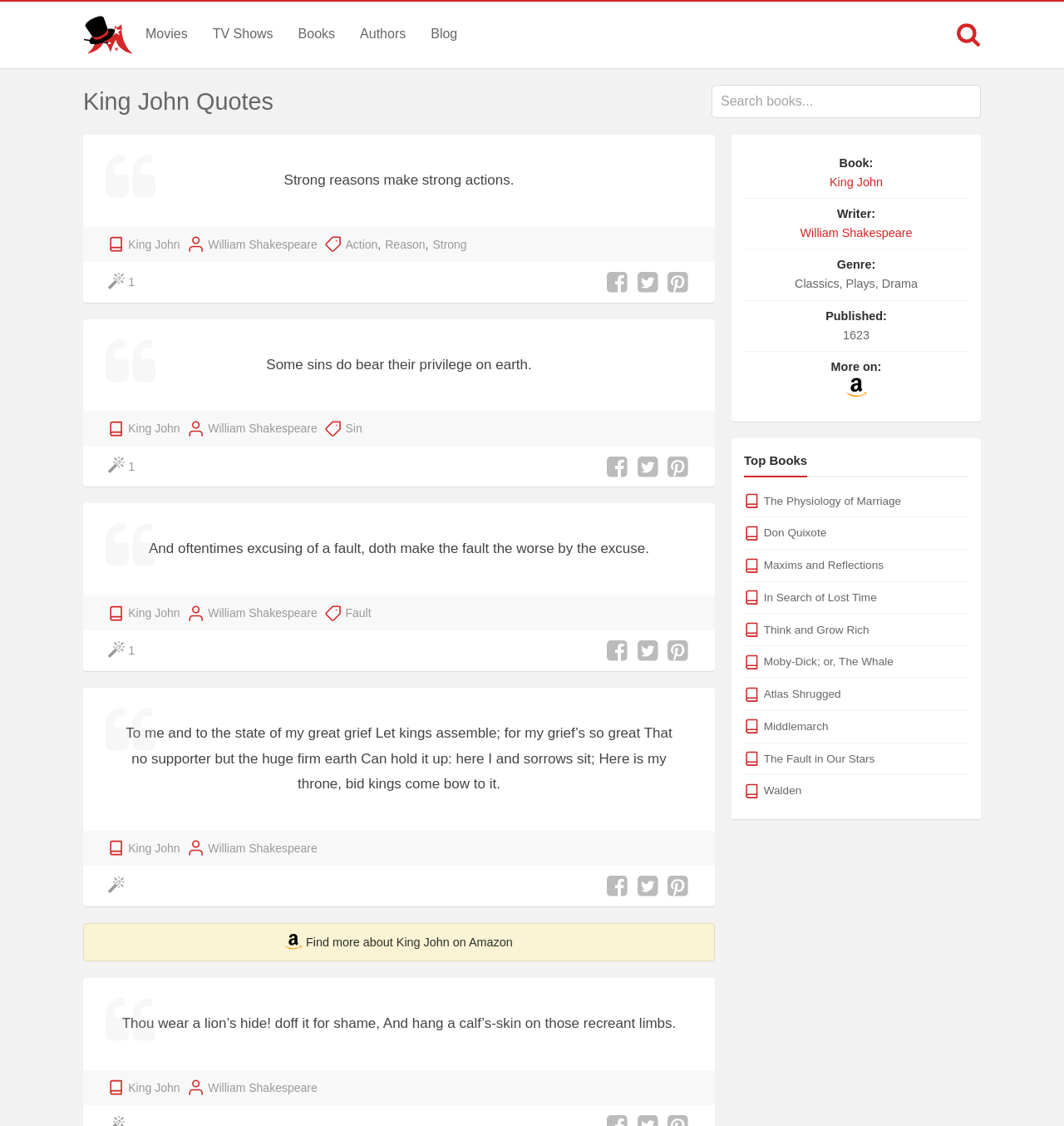Give a concise answer of one word or phrase to the question: 
What is the theme of the first quote?

Action and Reason